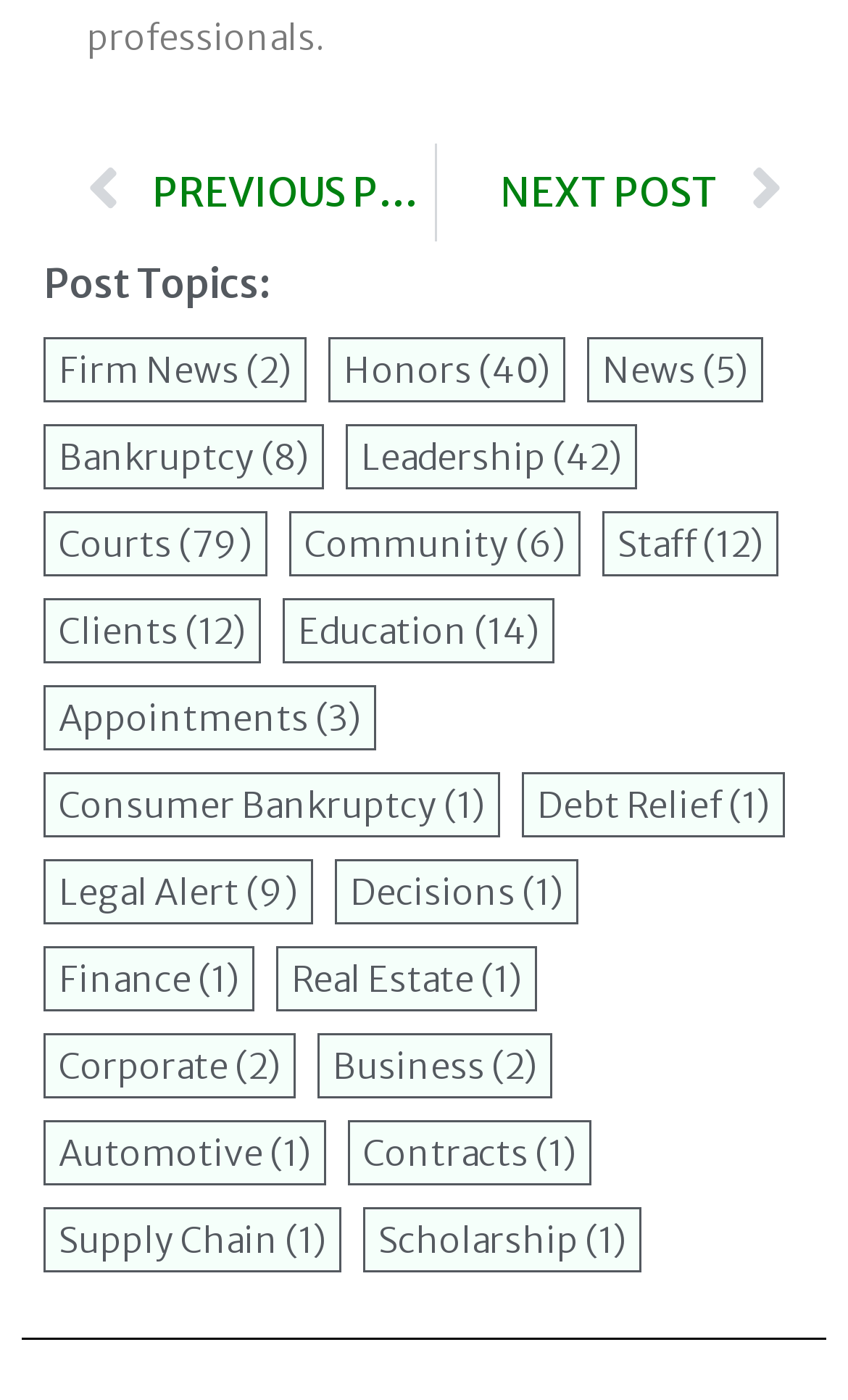Please give the bounding box coordinates of the area that should be clicked to fulfill the following instruction: "Browse news". The coordinates should be in the format of four float numbers from 0 to 1, i.e., [left, top, right, bottom].

[0.71, 0.252, 0.882, 0.276]